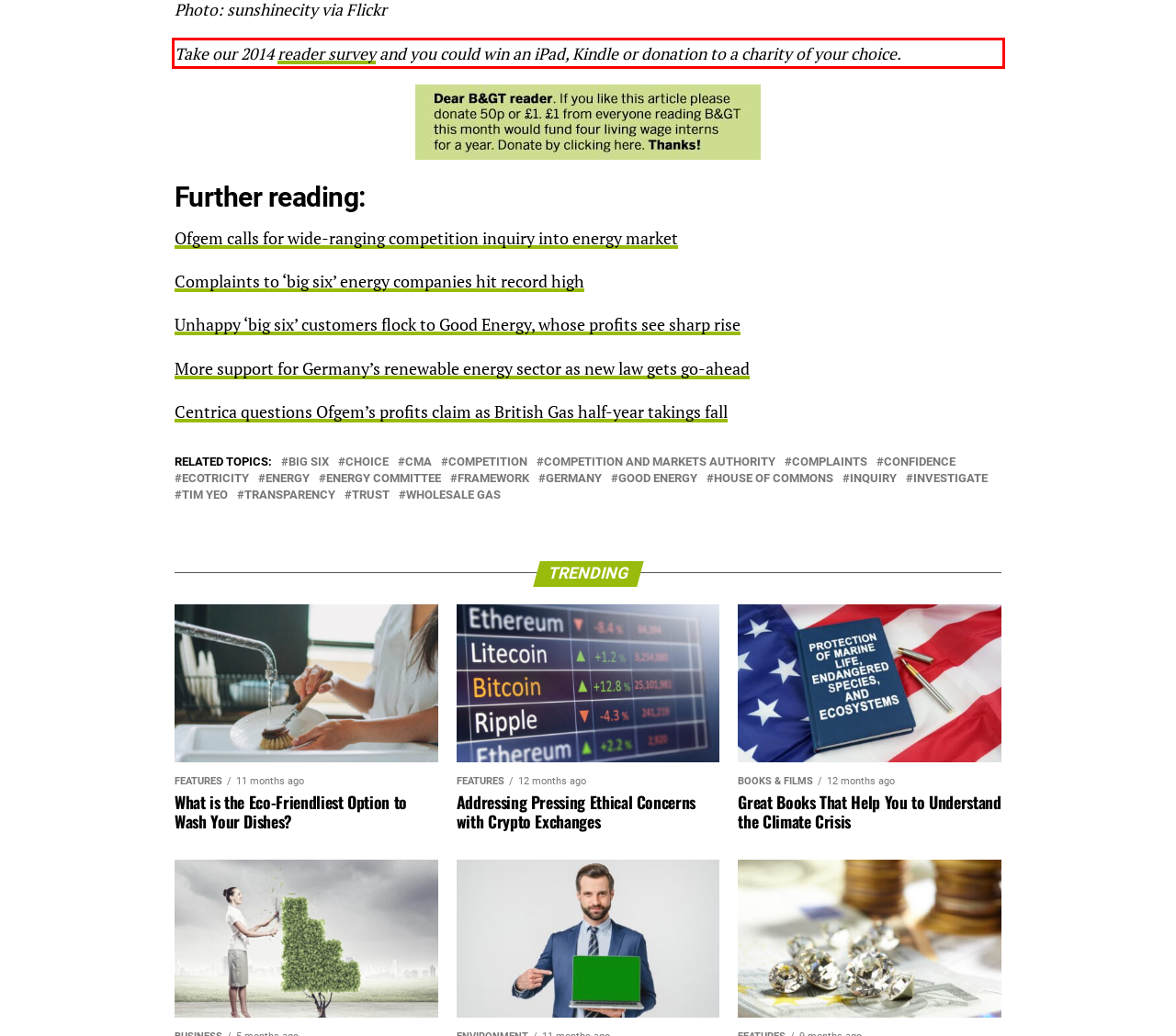The screenshot provided shows a webpage with a red bounding box. Apply OCR to the text within this red bounding box and provide the extracted content.

Take our 2014 reader survey and you could win an iPad, Kindle or donation to a charity of your choice.